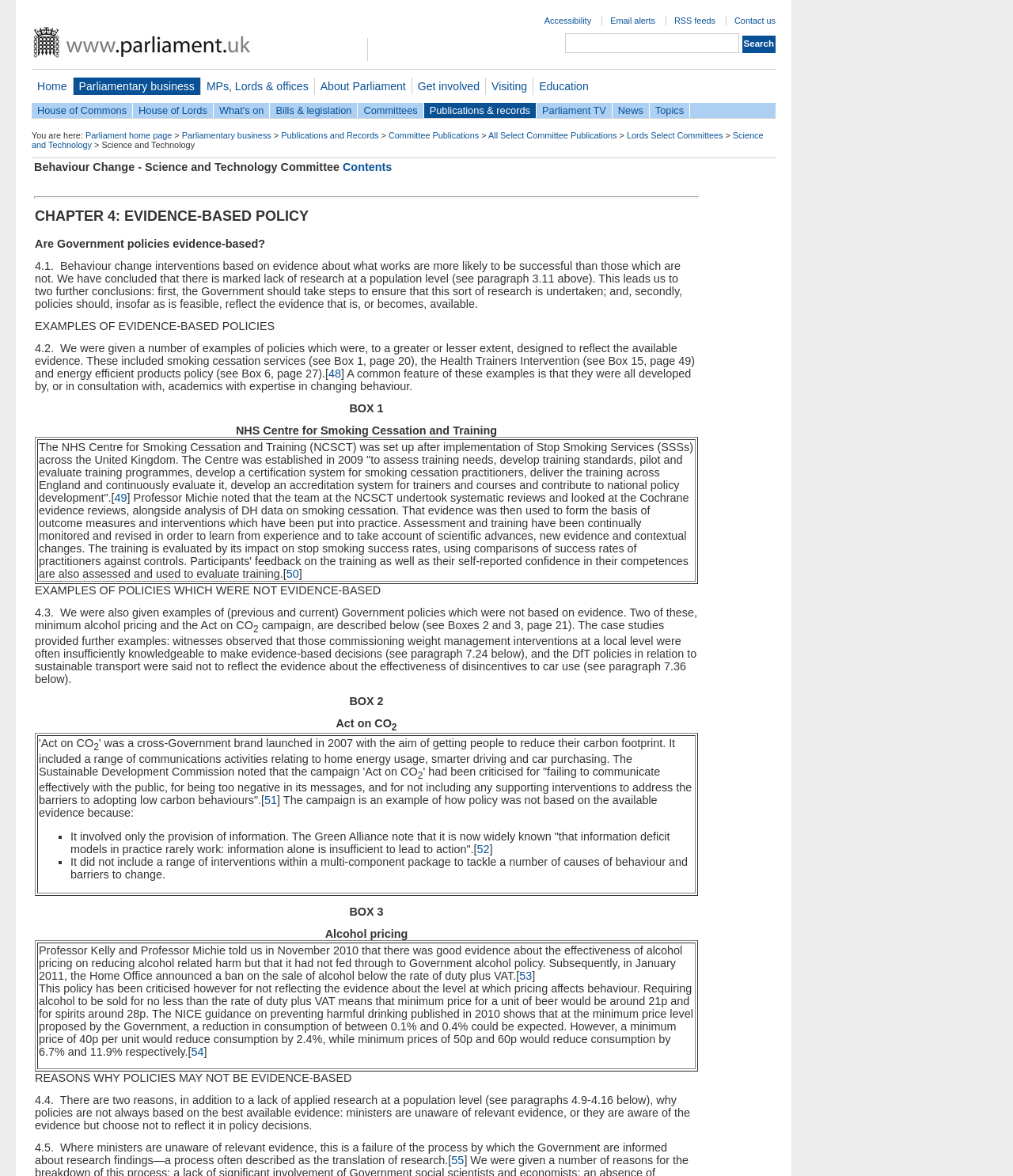What is the purpose of the NHS Centre for Smoking Cessation and Training?
Using the image, answer in one word or phrase.

To assess training needs, develop training standards, pilot and evaluate training programmes